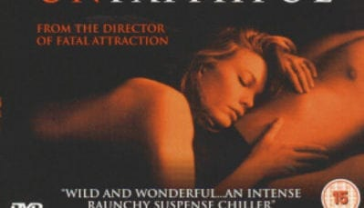What is the theme of the film 'Unfaithful'?
Look at the image and respond with a one-word or short-phrase answer.

Love, betrayal, and suspense